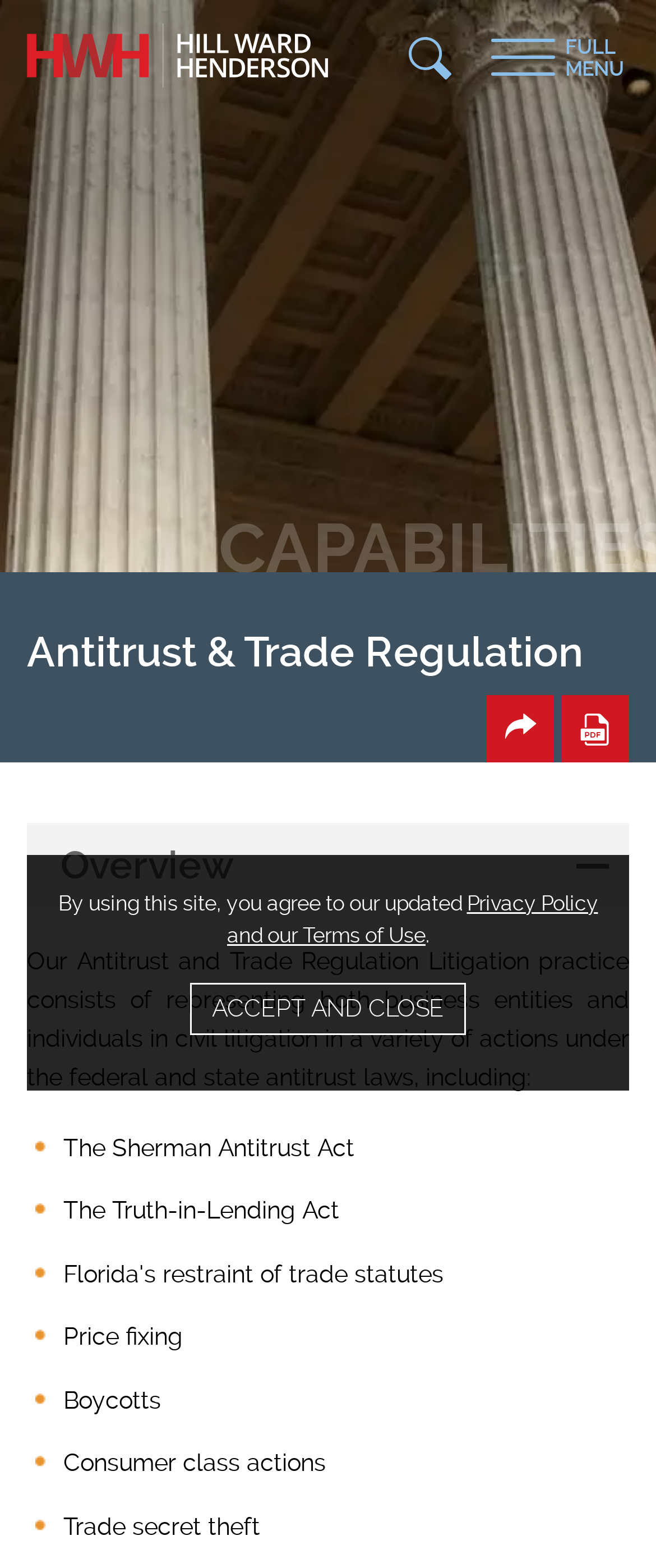Determine the bounding box coordinates of the region that needs to be clicked to achieve the task: "Open the main menu".

[0.738, 0.015, 0.974, 0.052]